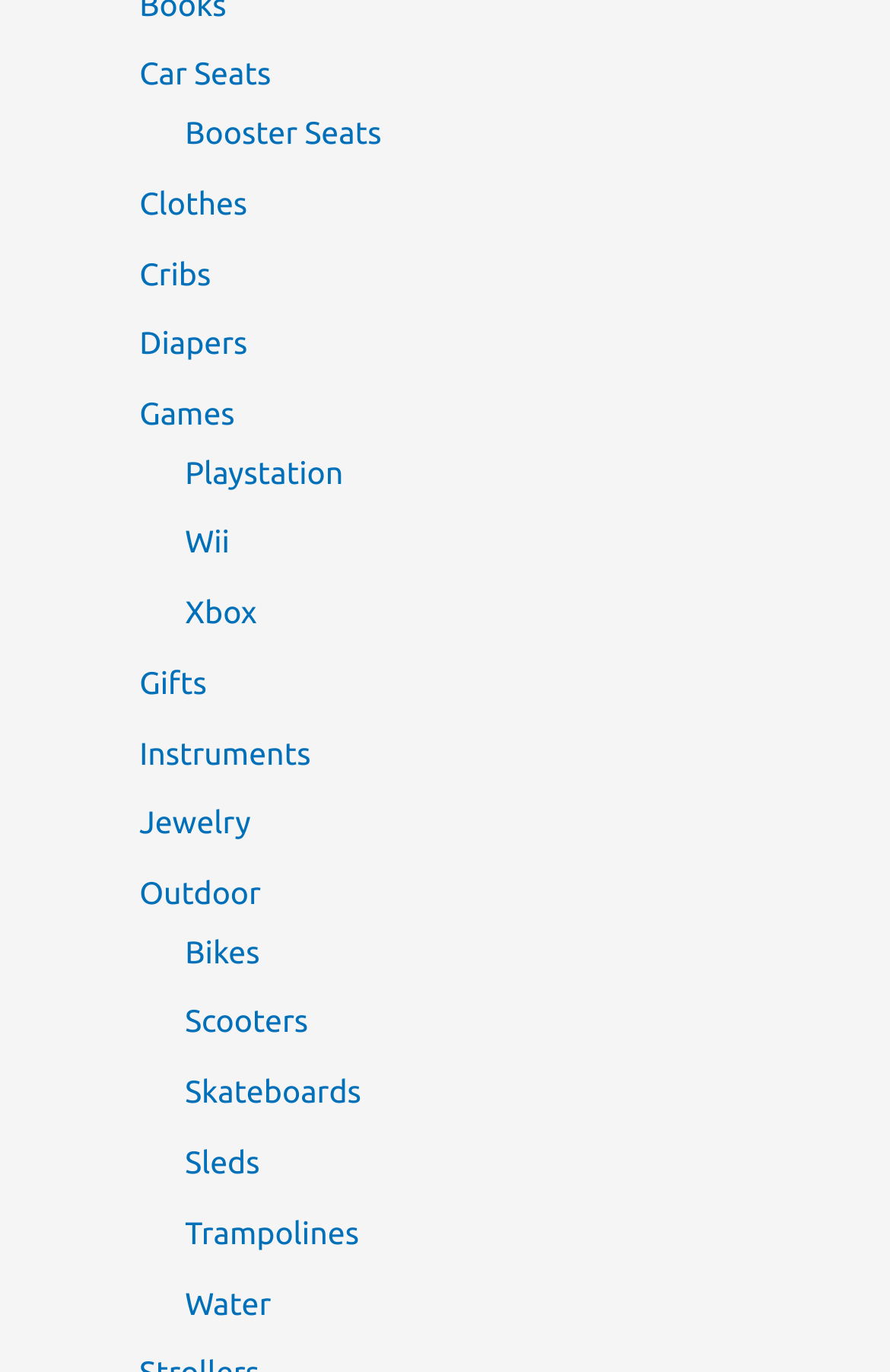Please predict the bounding box coordinates of the element's region where a click is necessary to complete the following instruction: "Explore Xbox games". The coordinates should be represented by four float numbers between 0 and 1, i.e., [left, top, right, bottom].

[0.208, 0.433, 0.289, 0.459]